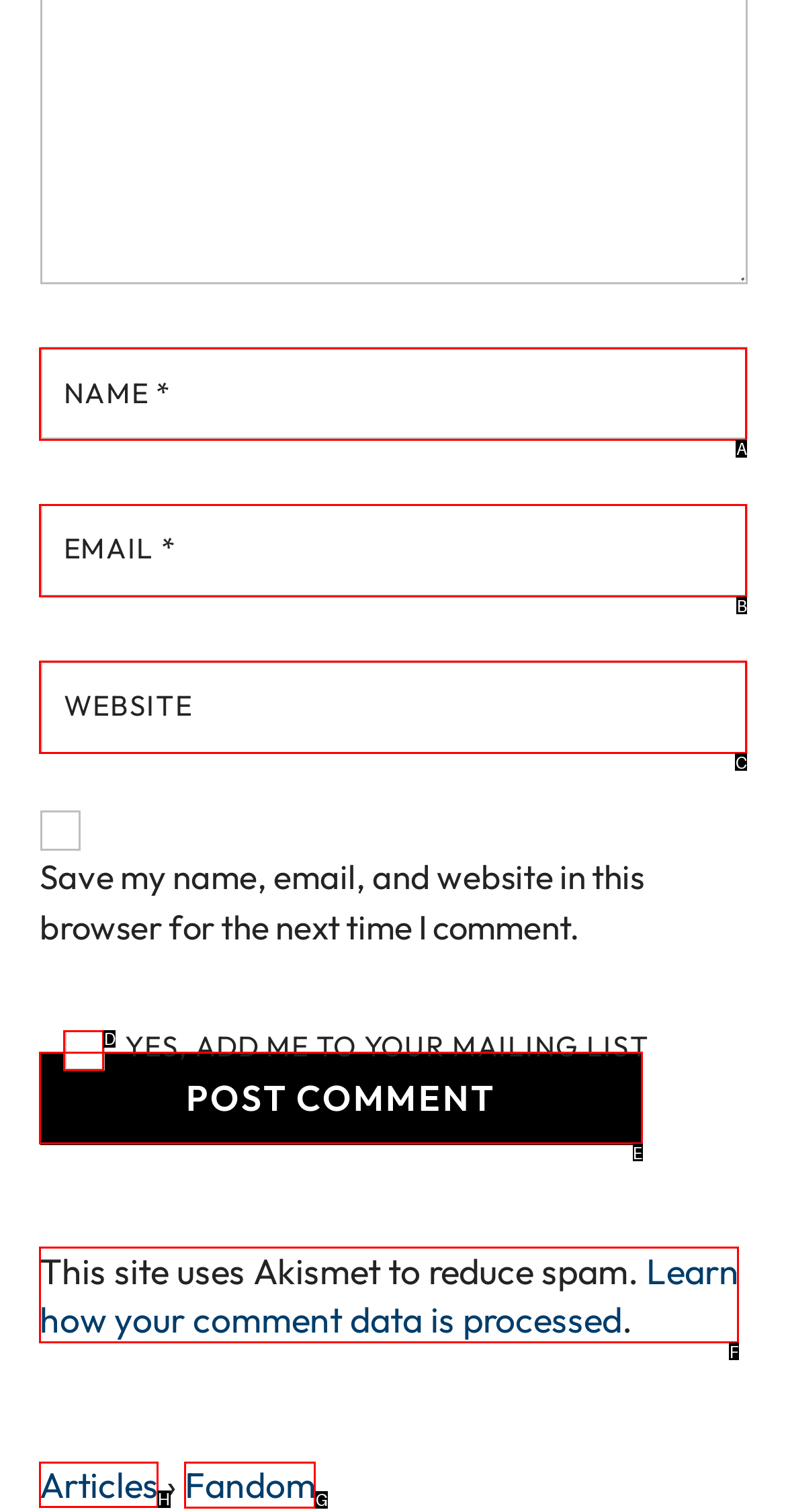Identify the letter of the UI element you need to select to accomplish the task: Visit the articles page.
Respond with the option's letter from the given choices directly.

H